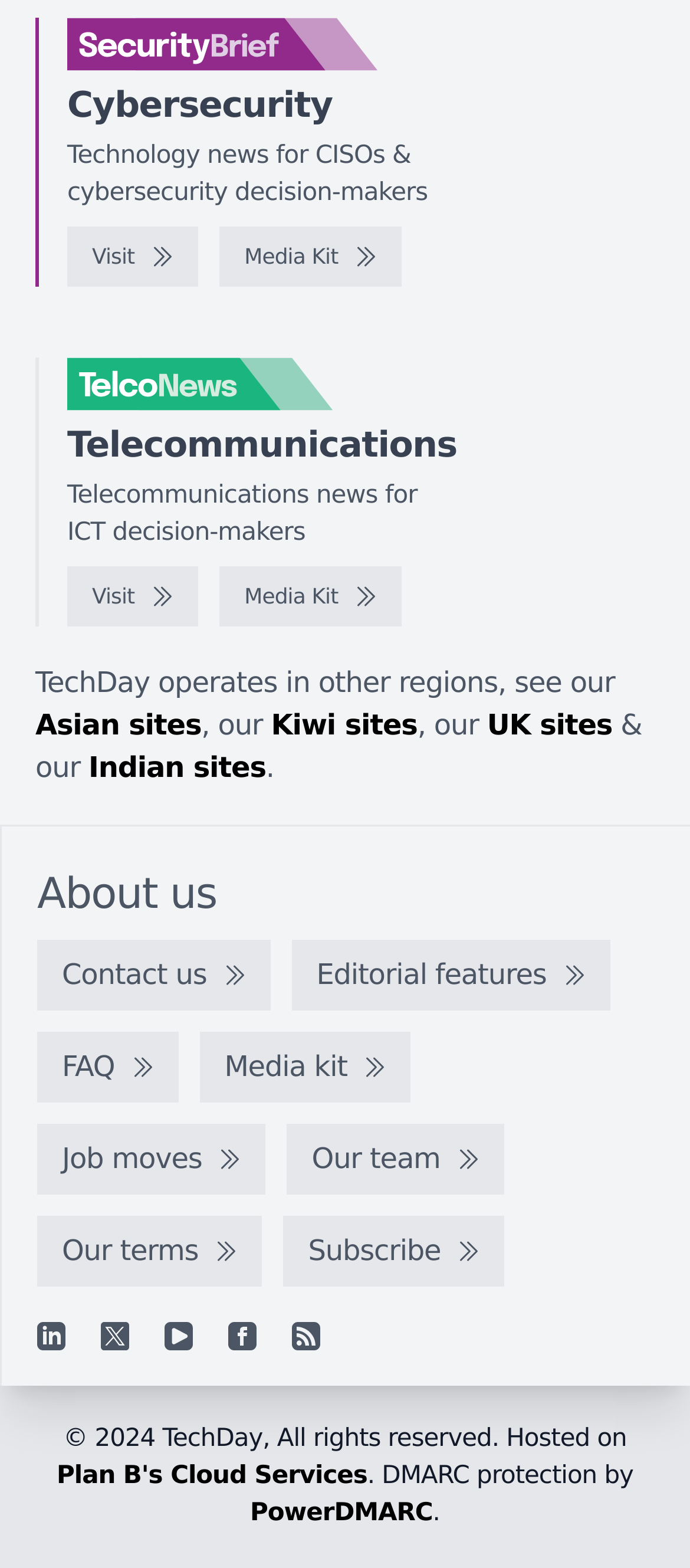Please identify the bounding box coordinates of the element on the webpage that should be clicked to follow this instruction: "learn about the company's philosophy". The bounding box coordinates should be given as four float numbers between 0 and 1, formatted as [left, top, right, bottom].

None